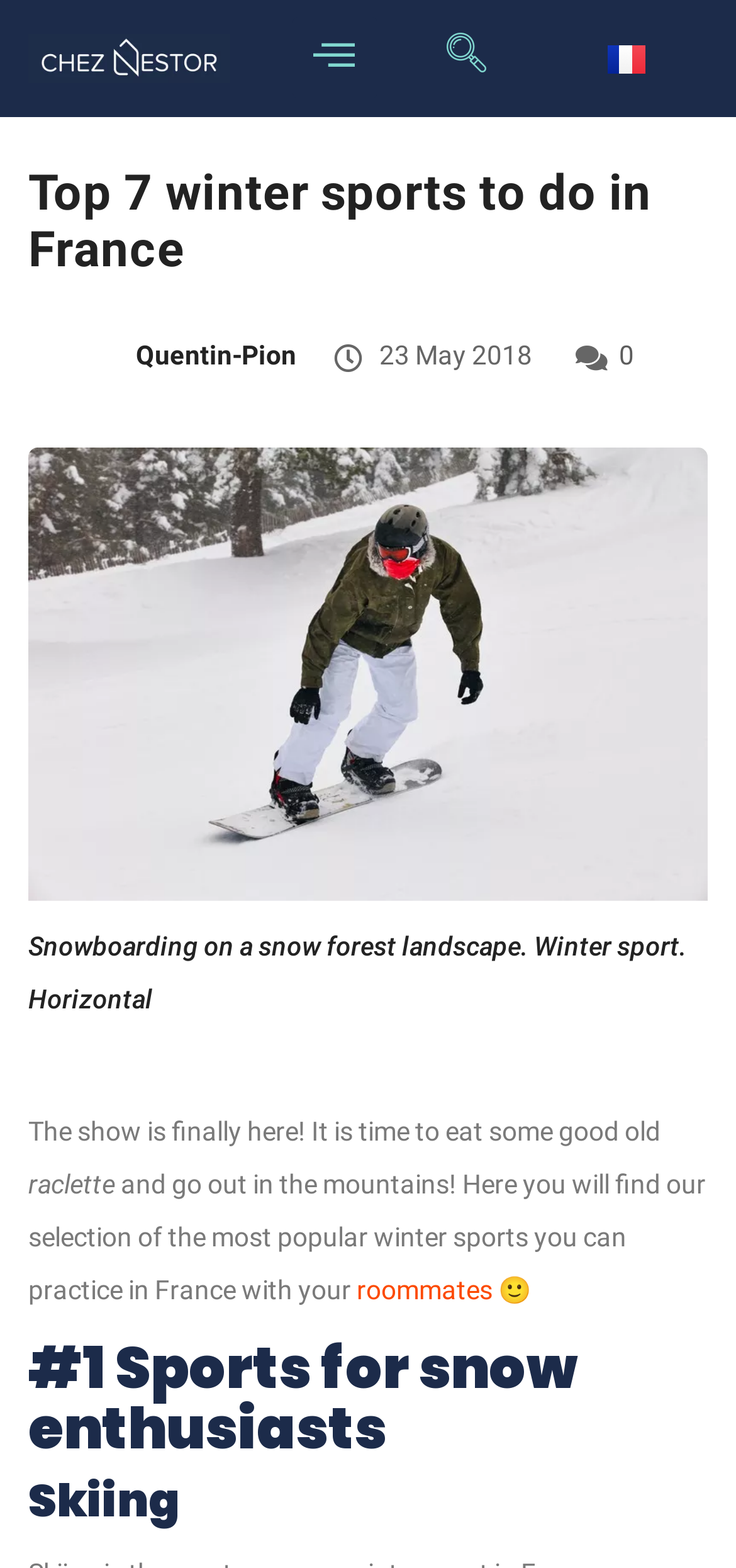Give a complete and precise description of the webpage's appearance.

The webpage is about the top 7 winter sports to do in France. At the top left, there is a link, and next to it, a hamburger icon button. On the top right, there are two links, one for navigation search and another for the French language option, accompanied by a small French flag image.

Below the top navigation bar, there is a large header section that spans the entire width of the page. It contains a heading that reads "Top 7 winter sports to do in France" and is accompanied by a smaller heading with the author's name, "Quentin-Pion", and the date "23 May 2018". There is also a link with the text "0" on the right side of the header section.

Below the header section, there is a large image that takes up most of the width of the page, depicting a snowboarding scene. Above the image, there is a brief description of the image, stating that it is a snowboarding scene in a winter sport landscape.

The main content of the page starts below the image, with a paragraph of text that introduces the topic of winter sports in France. The text mentions eating raclette and going out to the mountains, and includes a link to "roommates" and a smiling face emoji.

The page then lists the top winter sports, with the first one being "#1 Sports for snow enthusiasts", followed by "Skiing", which is a heading that spans the entire width of the page.